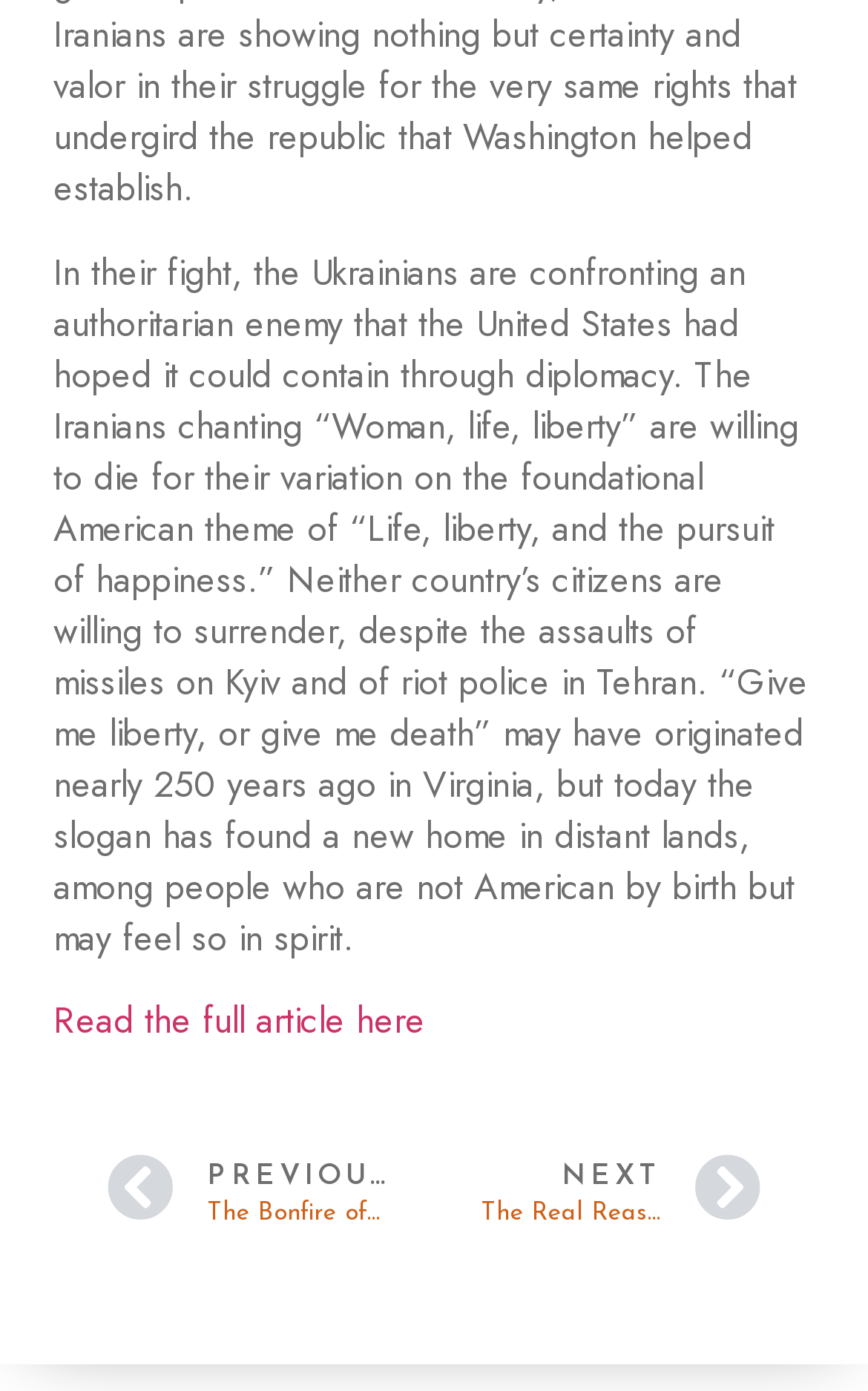Calculate the bounding box coordinates for the UI element based on the following description: "Main Menu". Ensure the coordinates are four float numbers between 0 and 1, i.e., [left, top, right, bottom].

None